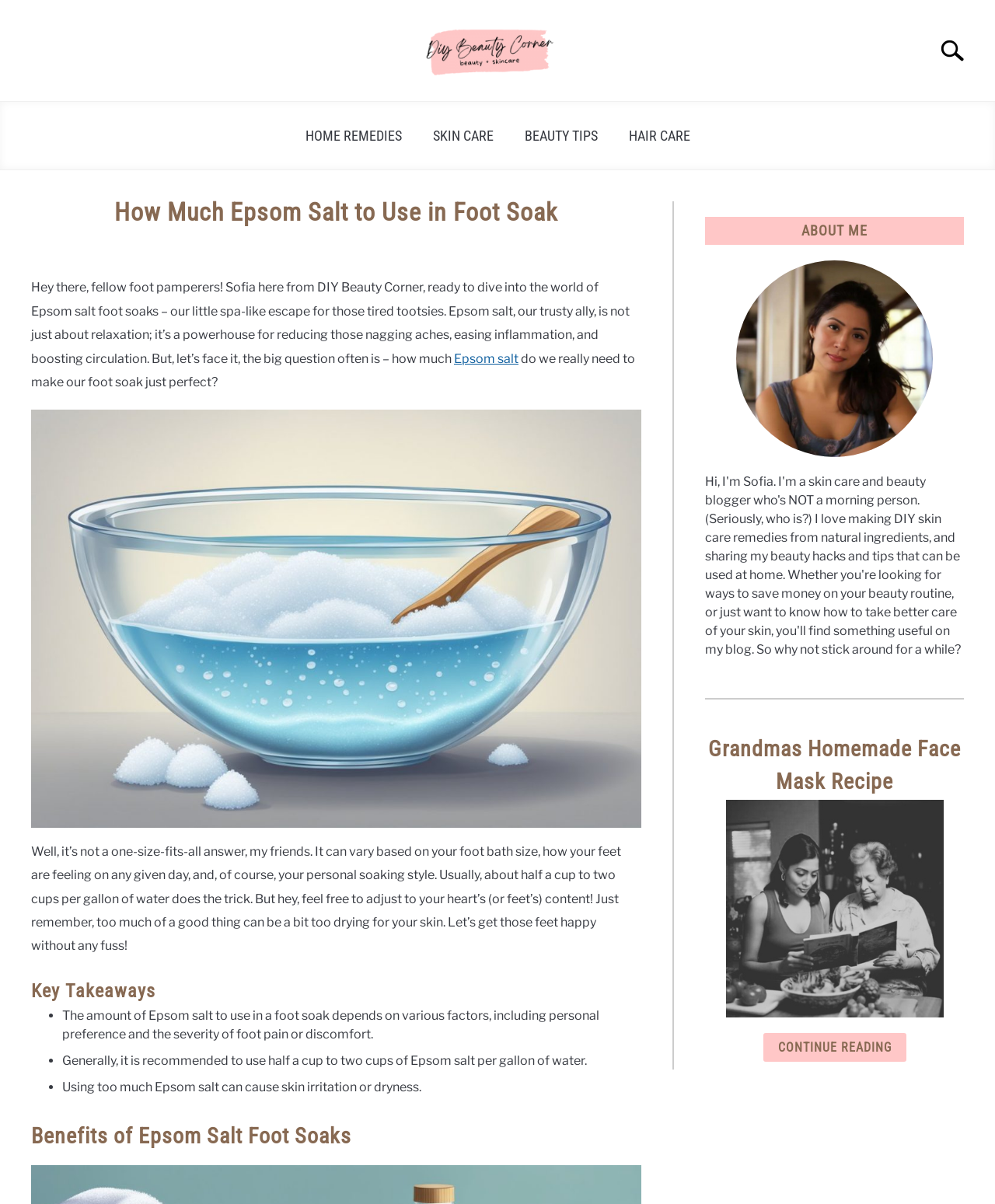Please identify the bounding box coordinates of the element's region that should be clicked to execute the following instruction: "Read about the author". The bounding box coordinates must be four float numbers between 0 and 1, i.e., [left, top, right, bottom].

[0.03, 0.226, 0.074, 0.251]